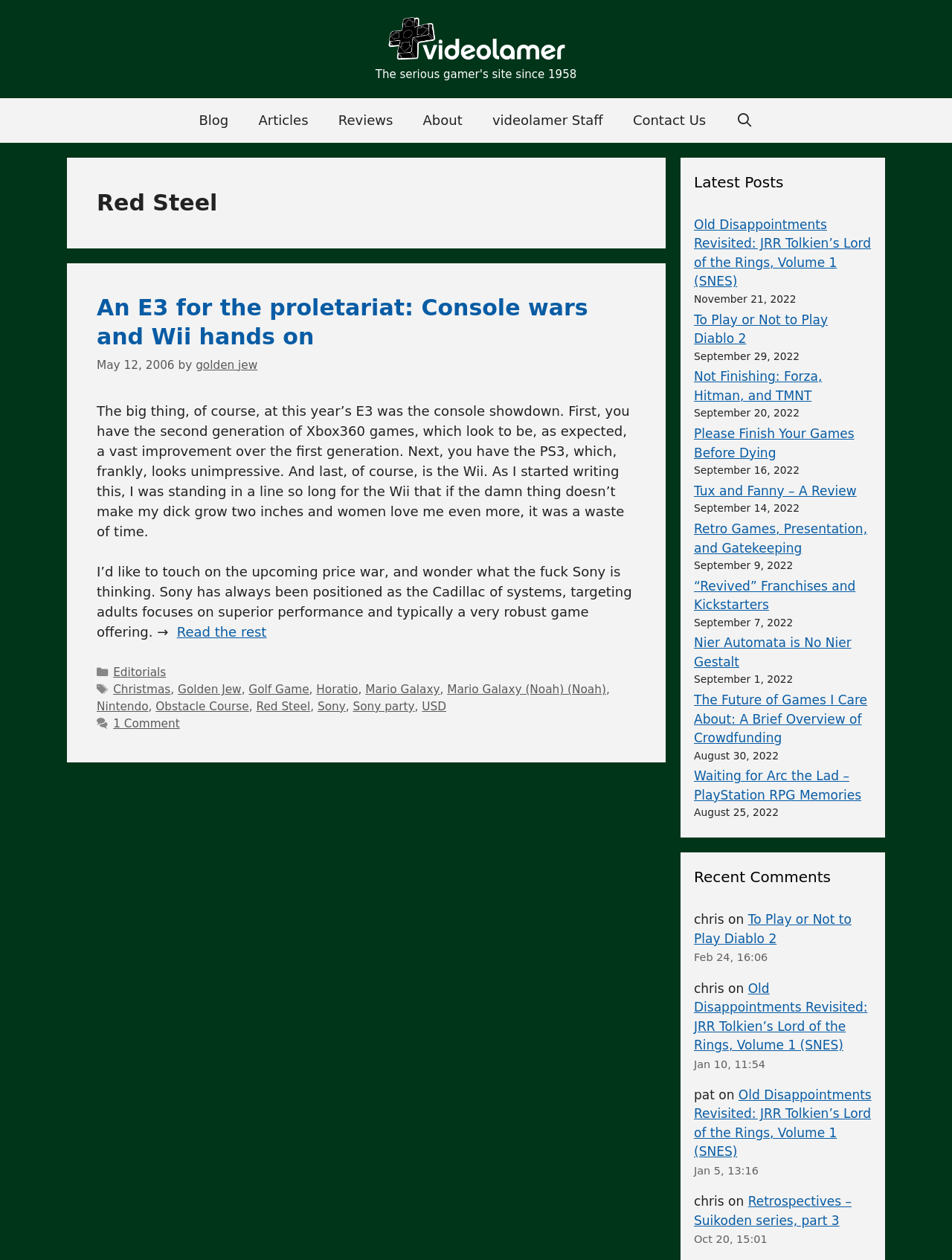Describe the webpage meticulously, covering all significant aspects.

The webpage is about a blog called "Red Steel" on the videolamer website. At the top, there is a banner with the site's name and a link to the homepage. Below the banner, there is a navigation menu with links to different sections of the website, including "Blog", "Articles", "Reviews", "About", and "Contact Us".

The main content of the page is an article titled "An E3 for the proletariat: Console wars and Wii hands on". The article is written by "golden jew" and was posted on May 12, 2006. The article discusses the author's experience at E3, including their impressions of the Xbox 360, PS3, and Wii consoles.

Below the article, there are links to categories and tags related to the article, including "Editorials", "Christmas", "Golden Jew", and "Red Steel". There is also a link to read the rest of the article.

On the right side of the page, there is a section titled "Latest Posts" that lists several recent articles on the website, including "Old Disappointments Revisited: JRR Tolkien’s Lord of the Rings, Volume 1 (SNES)" and "To Play or Not to Play Diablo 2". Each article is listed with a link to the full article and the date it was posted.

At the bottom of the page, there is a section titled "Recent Comments" that lists recent comments on the website.